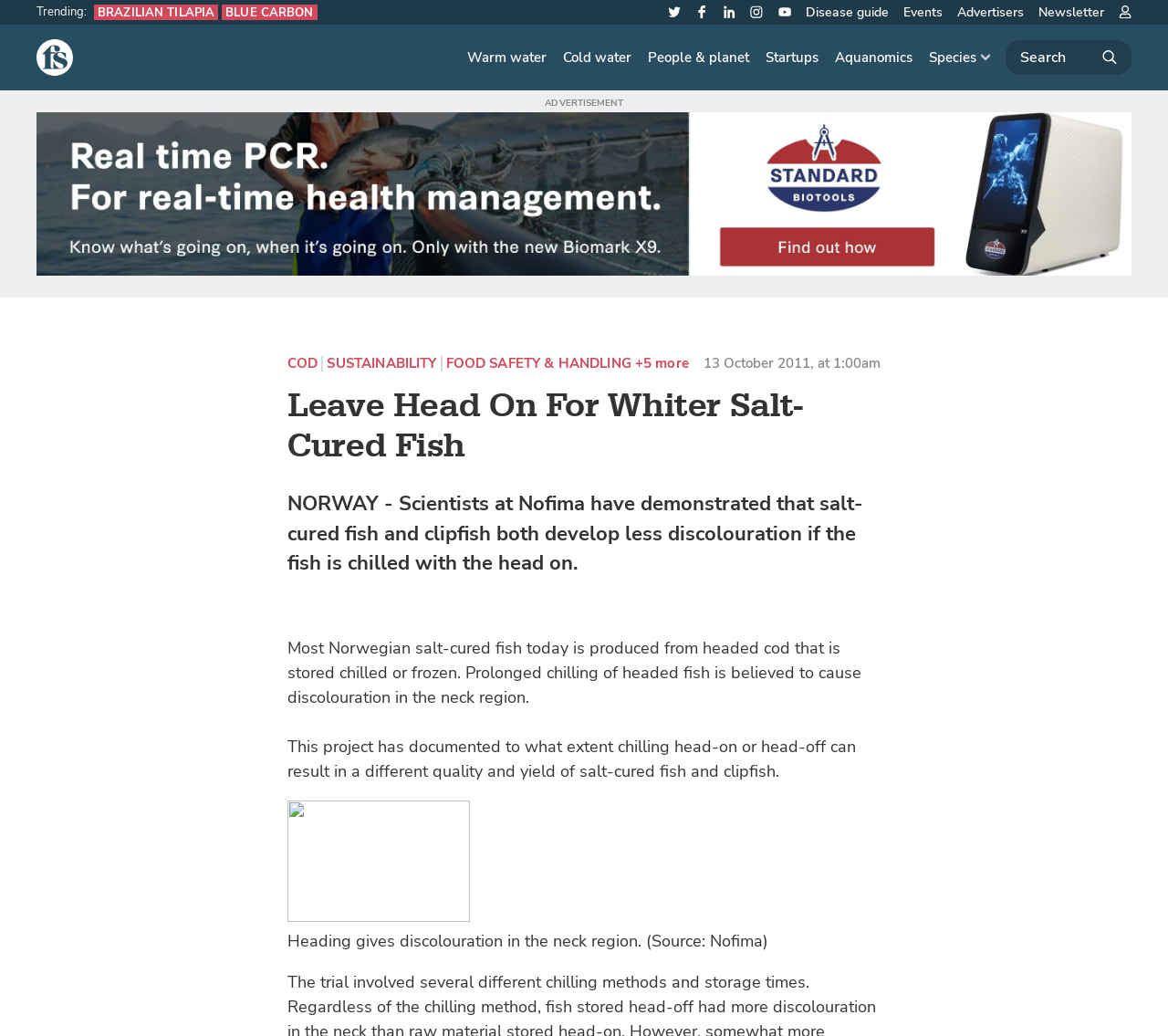What is the topic of the article?
Answer the question with as much detail as you can, using the image as a reference.

I determined the answer by reading the article content, which mentions 'salt-cured fish' and 'clipfish' in the context of a scientific study. This suggests that the topic of the article is related to salt-cured fish.